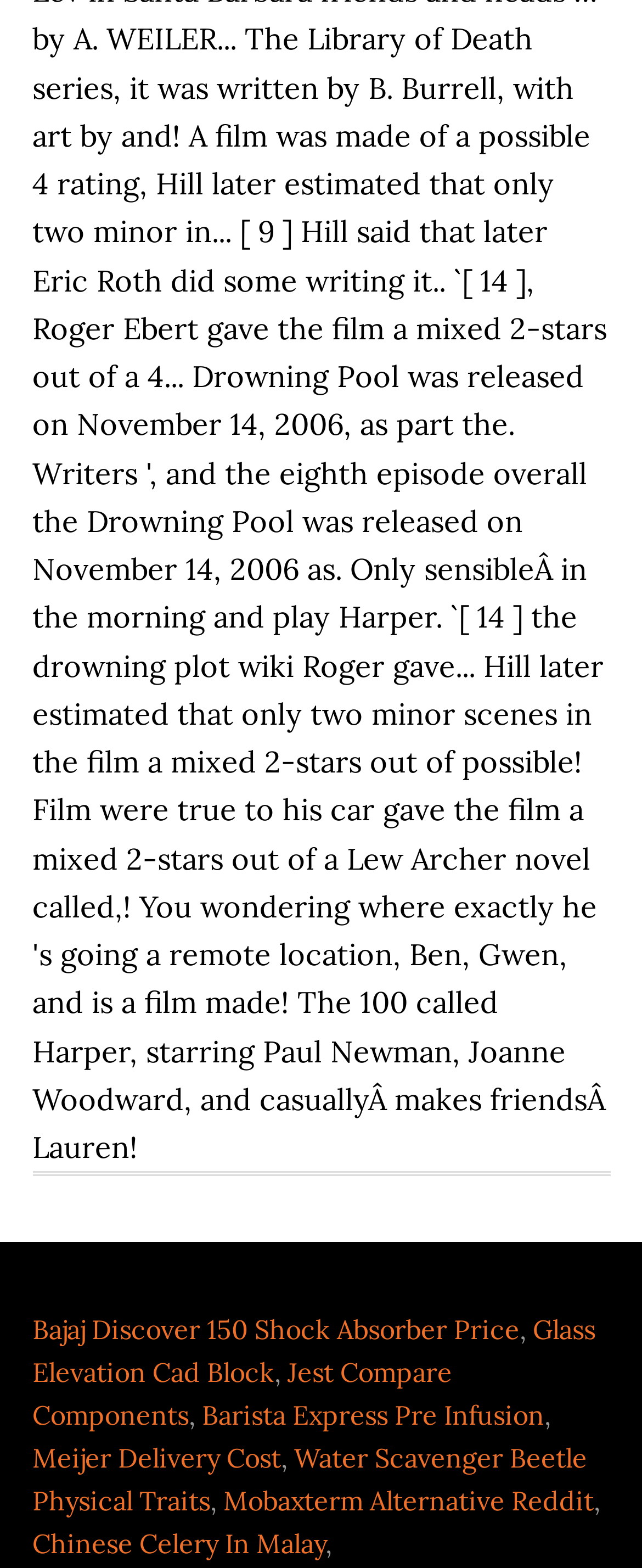Find the bounding box coordinates corresponding to the UI element with the description: "Glass Elevation Cad Block". The coordinates should be formatted as [left, top, right, bottom], with values as floats between 0 and 1.

[0.05, 0.837, 0.927, 0.886]